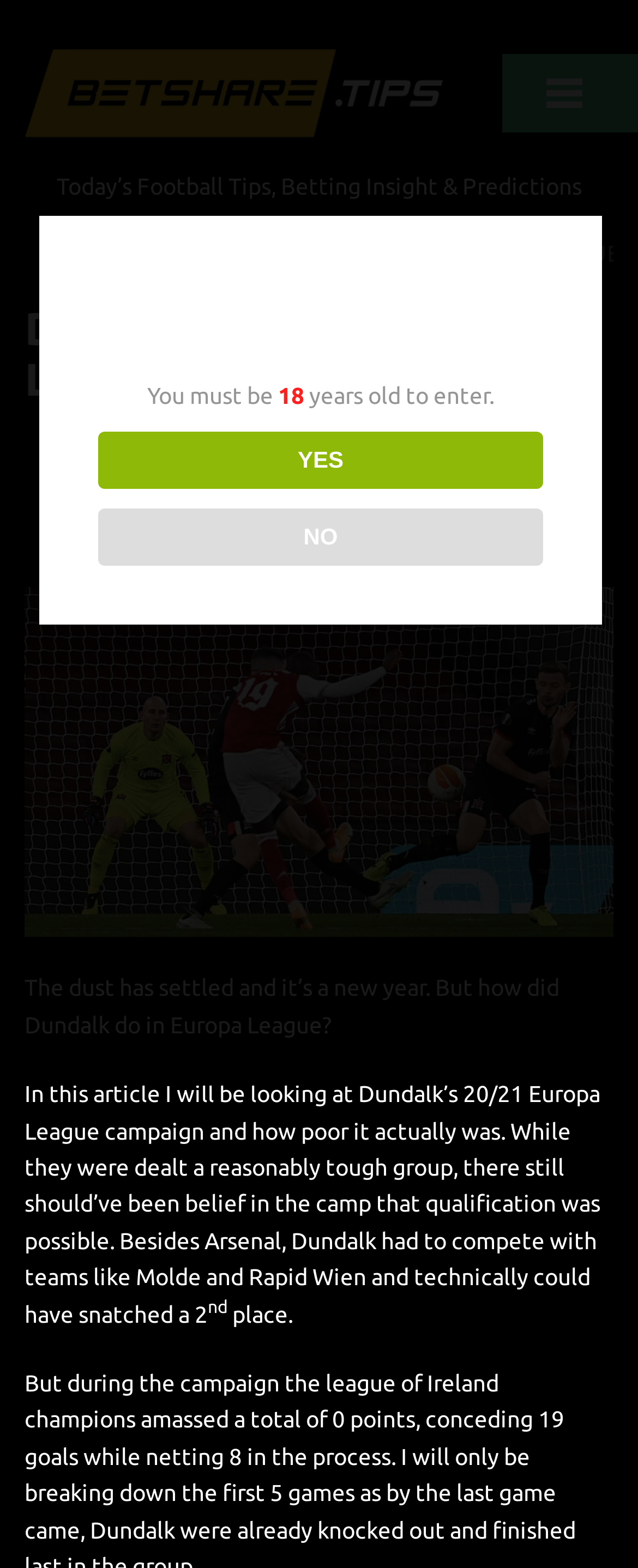Who is the author of the article?
Answer the question with as much detail as you can, using the image as a reference.

The author of the article is mentioned in the text as 'Editor', which can be found in the section that says 'Published by: Editor'.